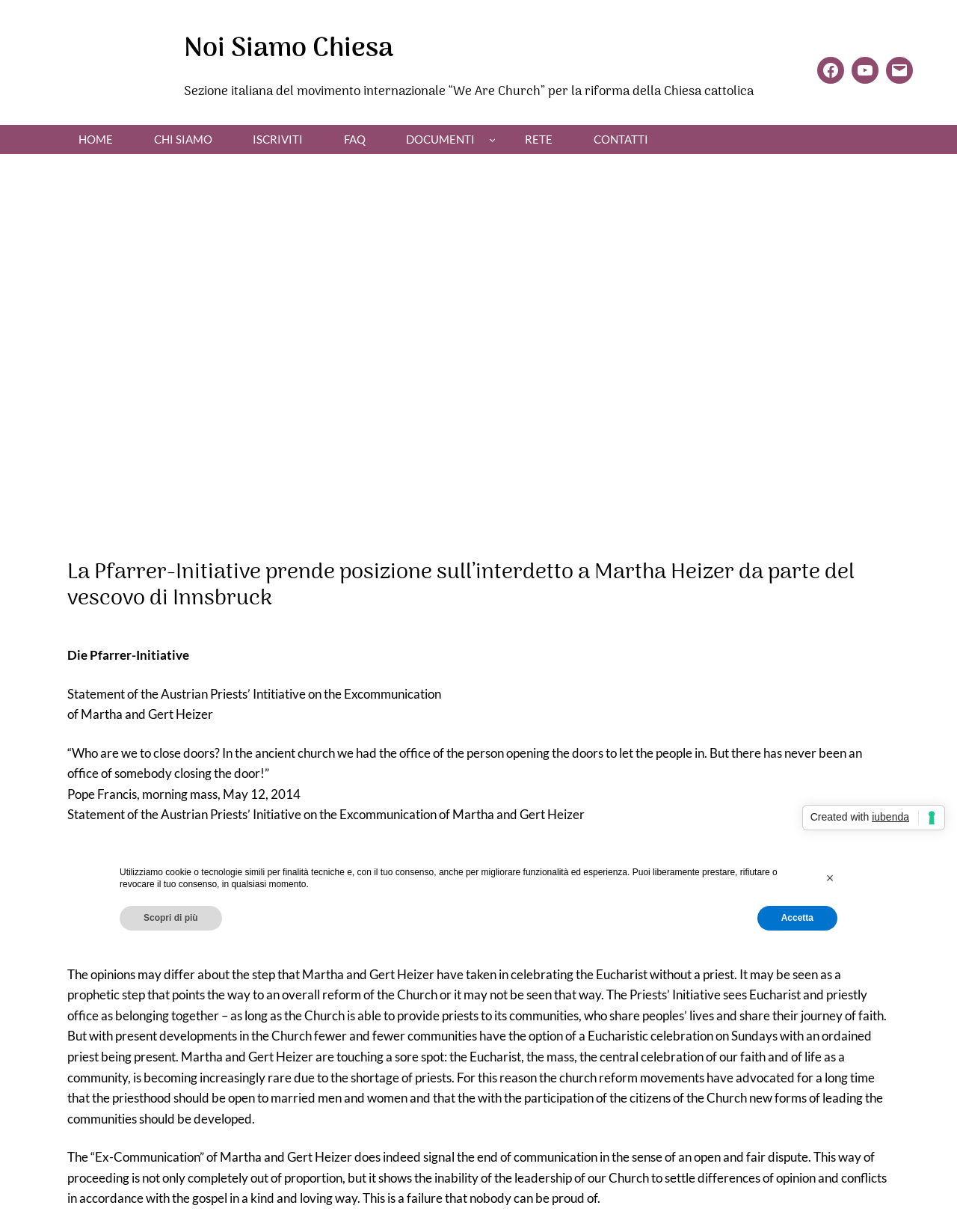Determine the bounding box coordinates of the clickable element to achieve the following action: 'Open the Facebook link'. Provide the coordinates as four float values between 0 and 1, formatted as [left, top, right, bottom].

[0.854, 0.046, 0.882, 0.068]